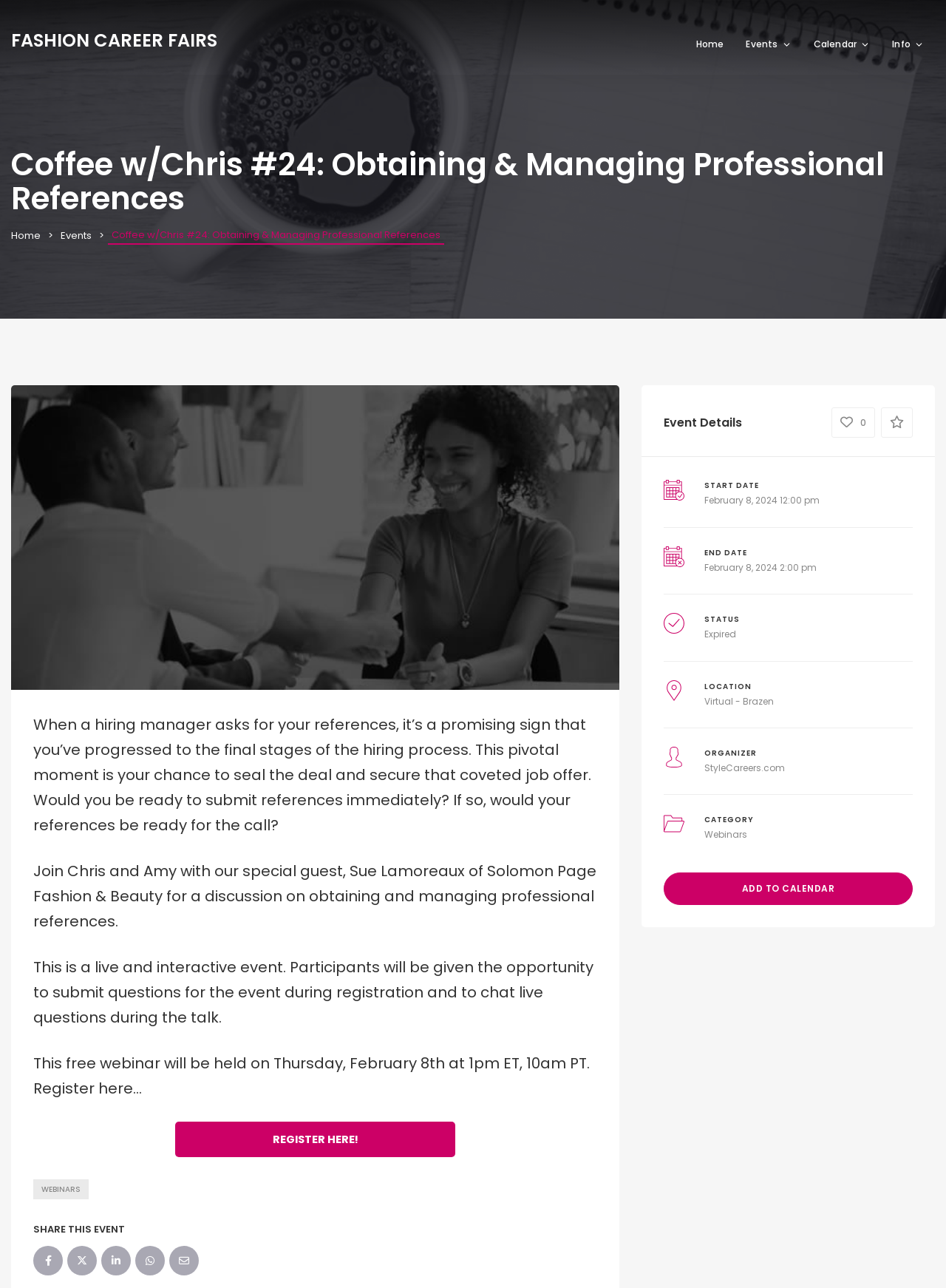Please identify the bounding box coordinates of the region to click in order to complete the task: "Click on the 'FASHION CAREER FAIRS' link". The coordinates must be four float numbers between 0 and 1, specified as [left, top, right, bottom].

[0.012, 0.02, 0.23, 0.043]